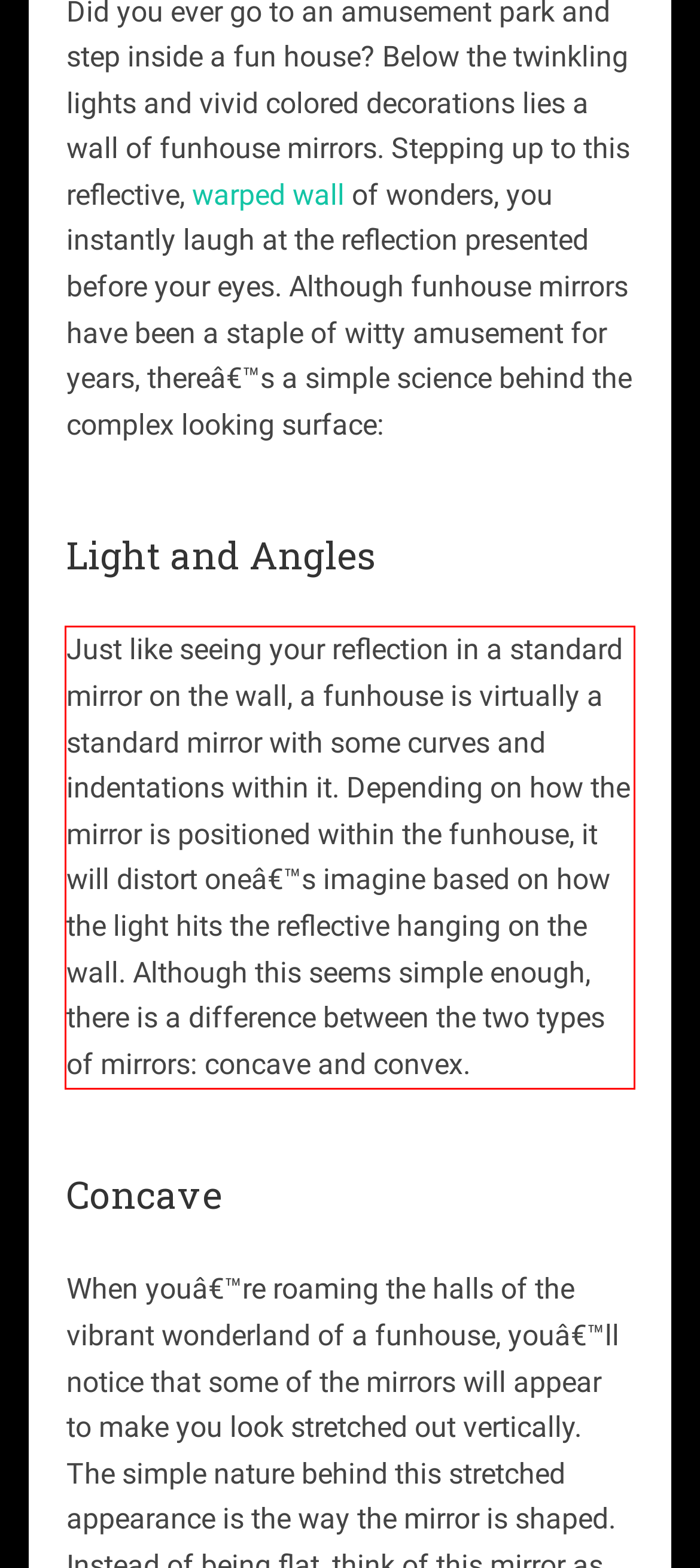There is a UI element on the webpage screenshot marked by a red bounding box. Extract and generate the text content from within this red box.

Just like seeing your reflection in a standard mirror on the wall, a funhouse is virtually a standard mirror with some curves and indentations within it. Depending on how the mirror is positioned within the funhouse, it will distort oneâ€™s imagine based on how the light hits the reflective hanging on the wall. Although this seems simple enough, there is a difference between the two types of mirrors: concave and convex.